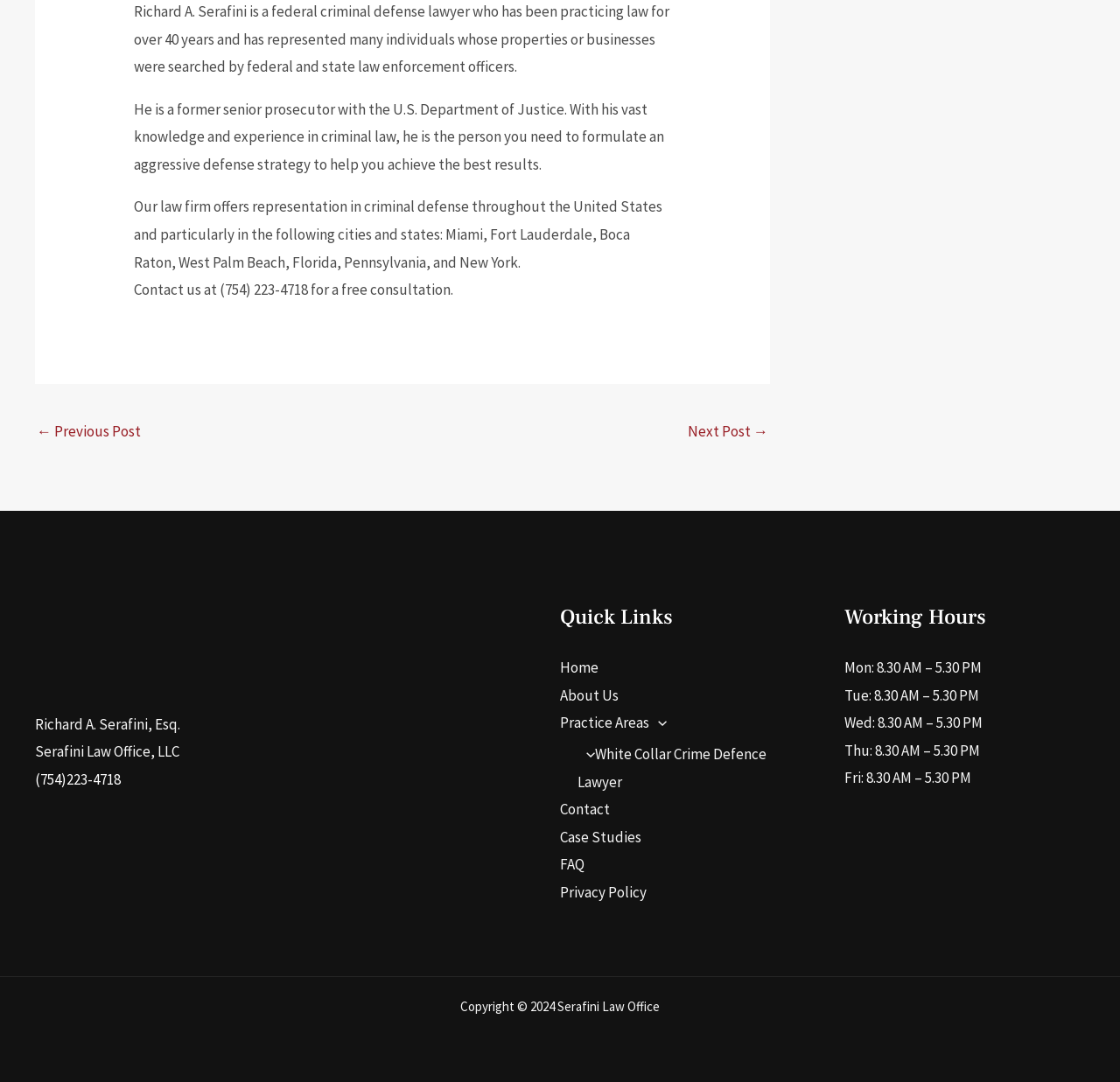Highlight the bounding box coordinates of the element that should be clicked to carry out the following instruction: "Click the 'Next Post →' link". The coordinates must be given as four float numbers ranging from 0 to 1, i.e., [left, top, right, bottom].

[0.614, 0.384, 0.686, 0.416]